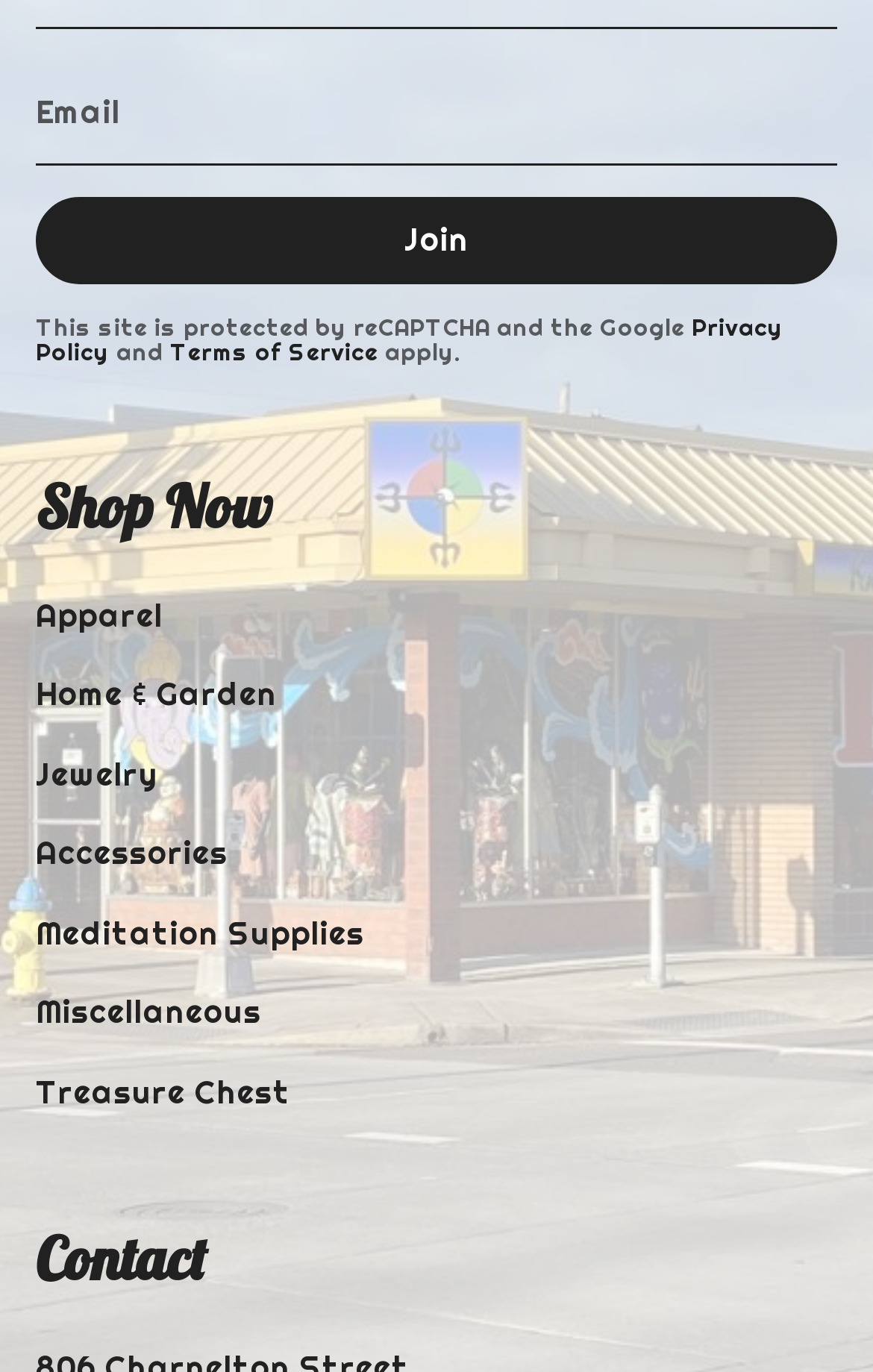Extract the bounding box coordinates of the UI element described by: "Home & Garden". The coordinates should include four float numbers ranging from 0 to 1, e.g., [left, top, right, bottom].

[0.041, 0.492, 0.318, 0.521]